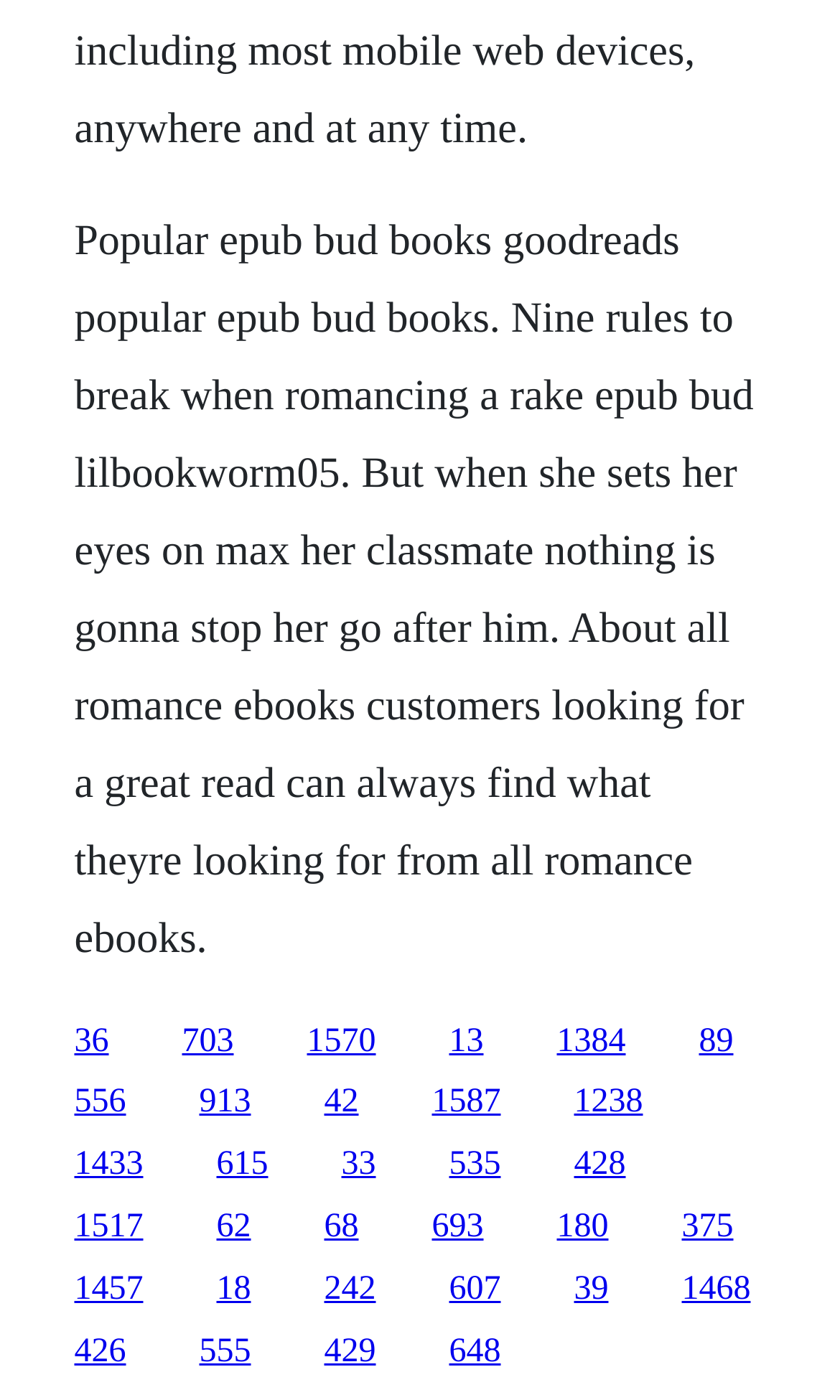Please answer the following question using a single word or phrase: 
How many links are on this webpage?

30